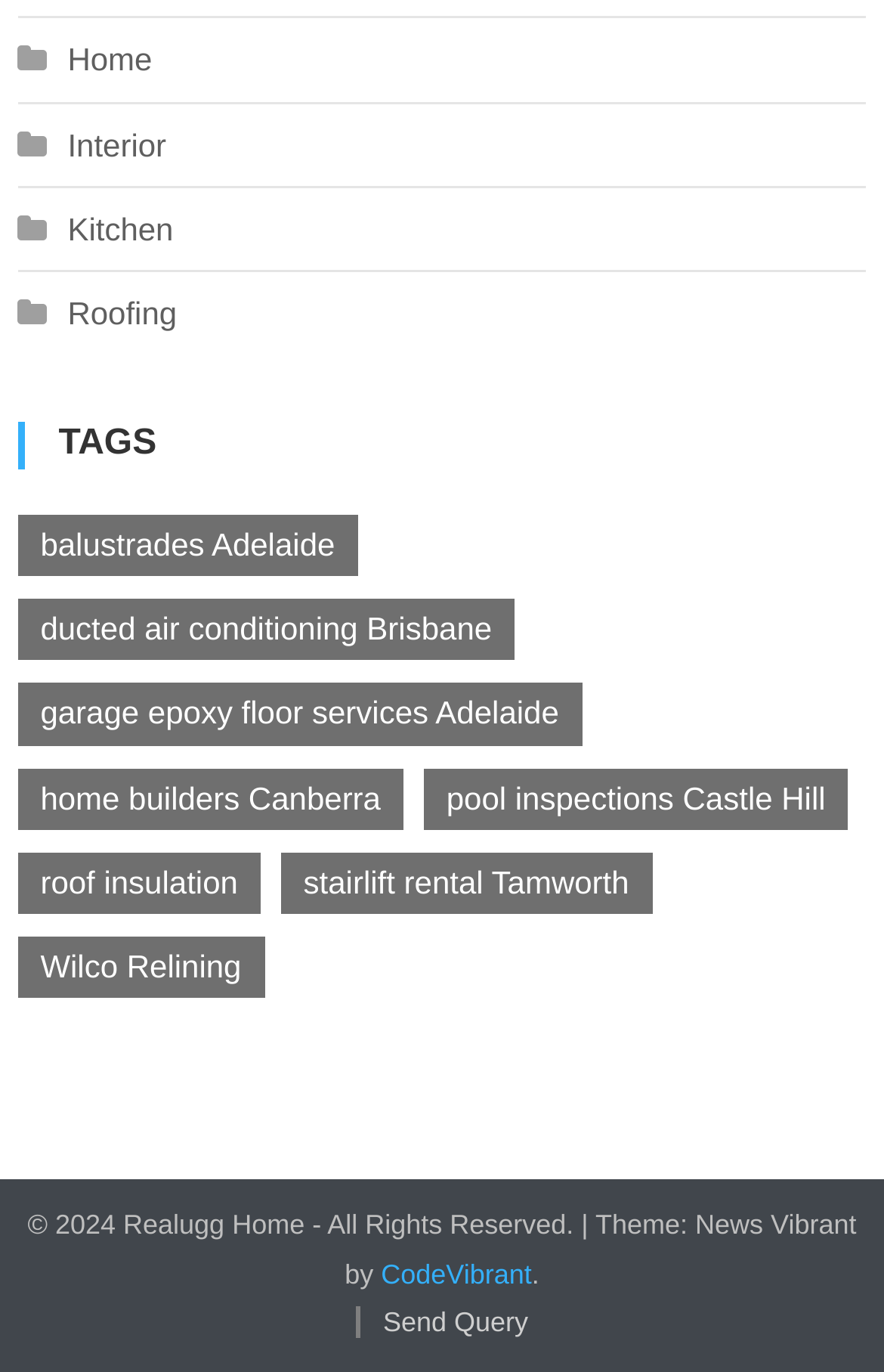Can you find the bounding box coordinates of the area I should click to execute the following instruction: "visit CodeVibrant"?

[0.431, 0.917, 0.601, 0.94]